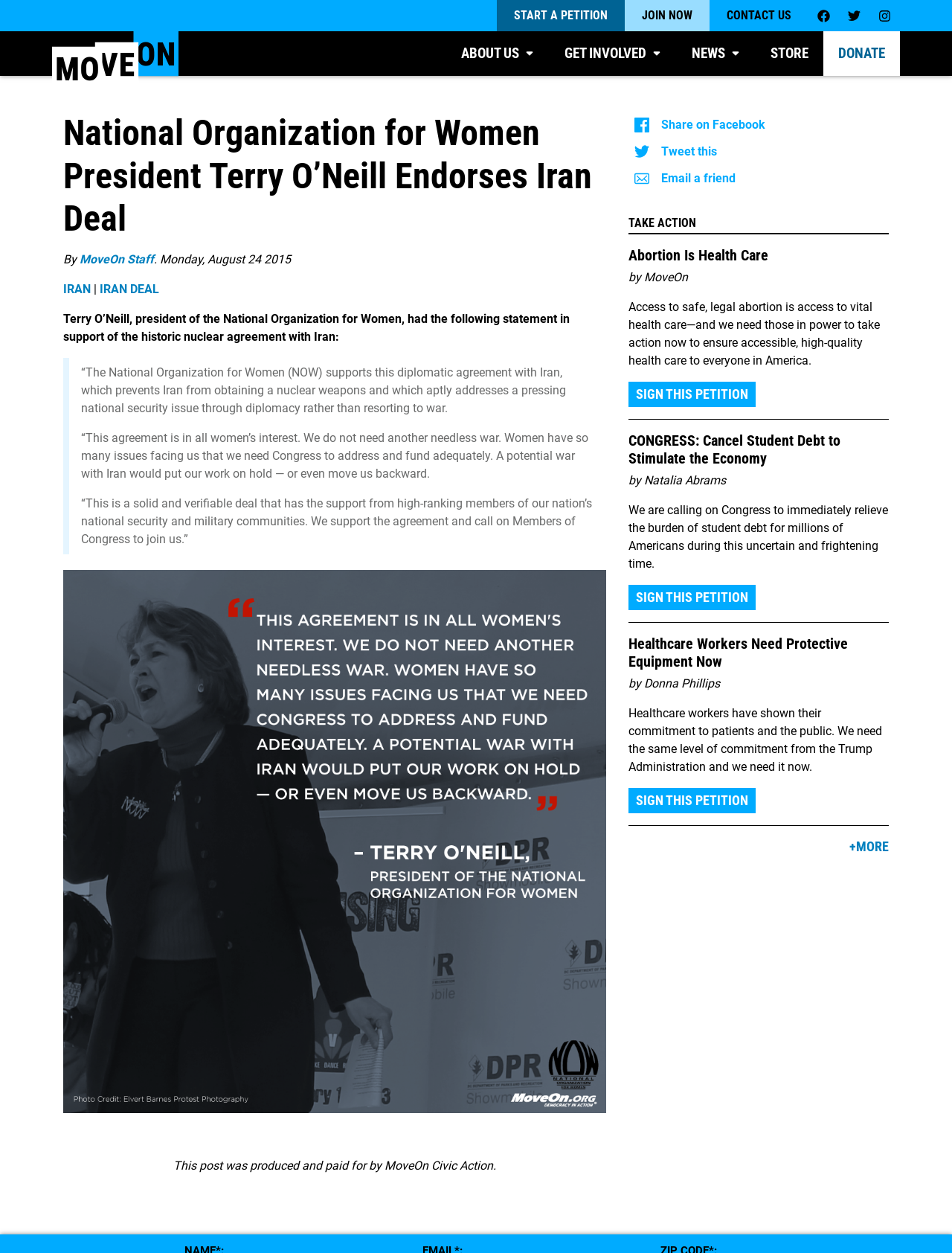Write an elaborate caption that captures the essence of the webpage.

The webpage is about the National Organization for Women (NOW) and its president, Terry O'Neill, endorsing the historic nuclear agreement with Iran. At the top of the page, there are several links, including "START A PETITION", "JOIN NOW", "CONTACT US", and others, which are aligned horizontally and take up about a quarter of the page's width.

Below these links, there is a heading that reads "National Organization for Women President Terry O'Neill Endorses Iran Deal". Underneath this heading, there is a block of text that quotes Terry O'Neill's statement in support of the nuclear agreement. The quote is divided into three paragraphs and is indented, making it stand out from the rest of the content.

To the left of the quote, there is a link to "MoveOn Logo" and an image of the logo. Above the quote, there are several generic elements, including "ABOUT US", "GET INVOLVED", "NEWS", and "STORE", each with an accompanying image. These elements are aligned horizontally and take up about half of the page's width.

Below the quote, there is a link to an image with the text "20150821_MoveOn_Terry-O'Neill_Quote_V2". This link takes up about half of the page's width and is centered.

Further down the page, there are several links to share the content on social media, including Facebook, Twitter, and email. These links are aligned horizontally and take up about a quarter of the page's width.

Underneath these links, there is a heading that reads "TAKE ACTION". Below this heading, there are three articles, each with a heading, text, and a link to sign a petition. The articles are about abortion being healthcare, canceling student debt to stimulate the economy, and providing protective equipment to healthcare workers. Each article takes up about a third of the page's width and is aligned horizontally.

At the bottom of the page, there is a link to "+MORE" content.